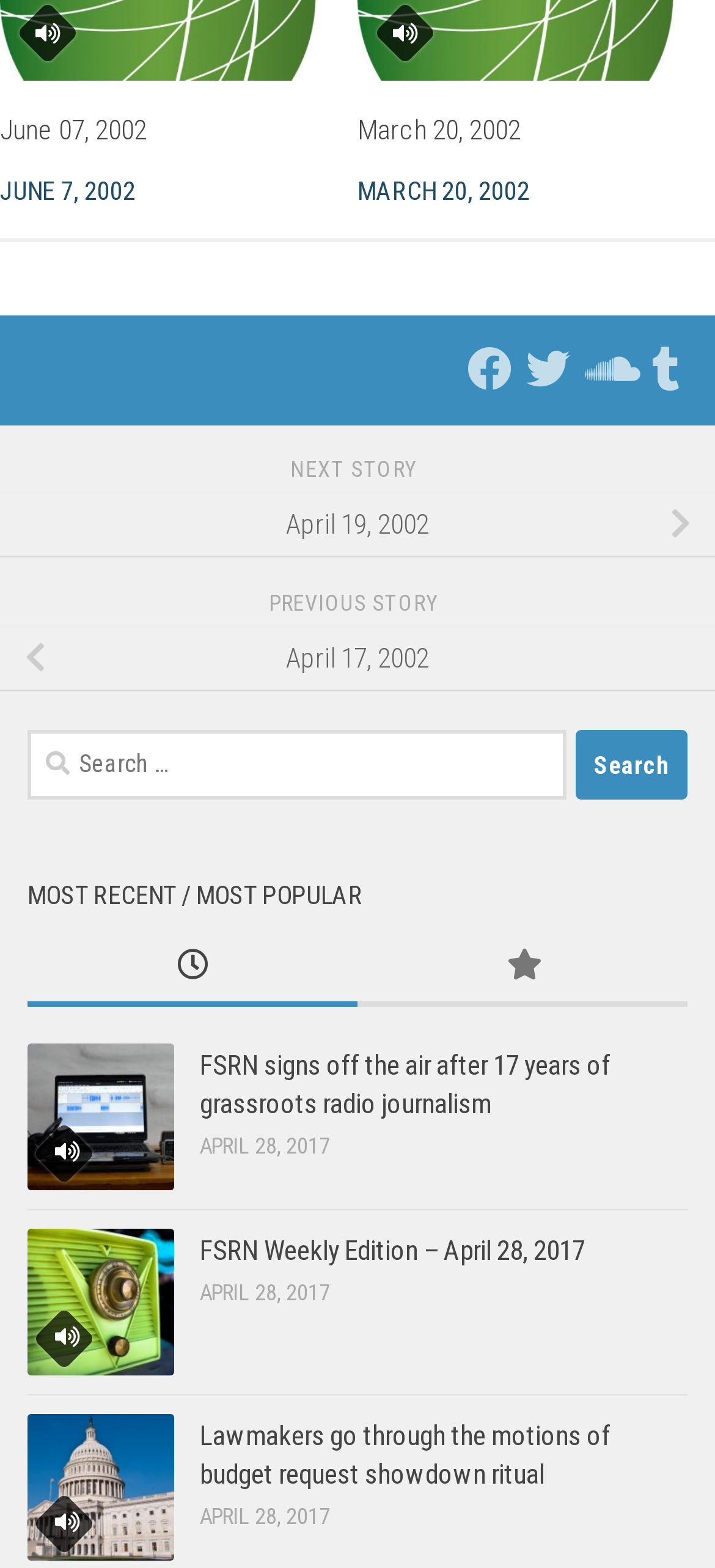How many navigation links are there?
Please respond to the question with as much detail as possible.

I counted the number of navigation links and found two of them, one with text 'NEXT STORY' and another with text 'PREVIOUS STORY'.